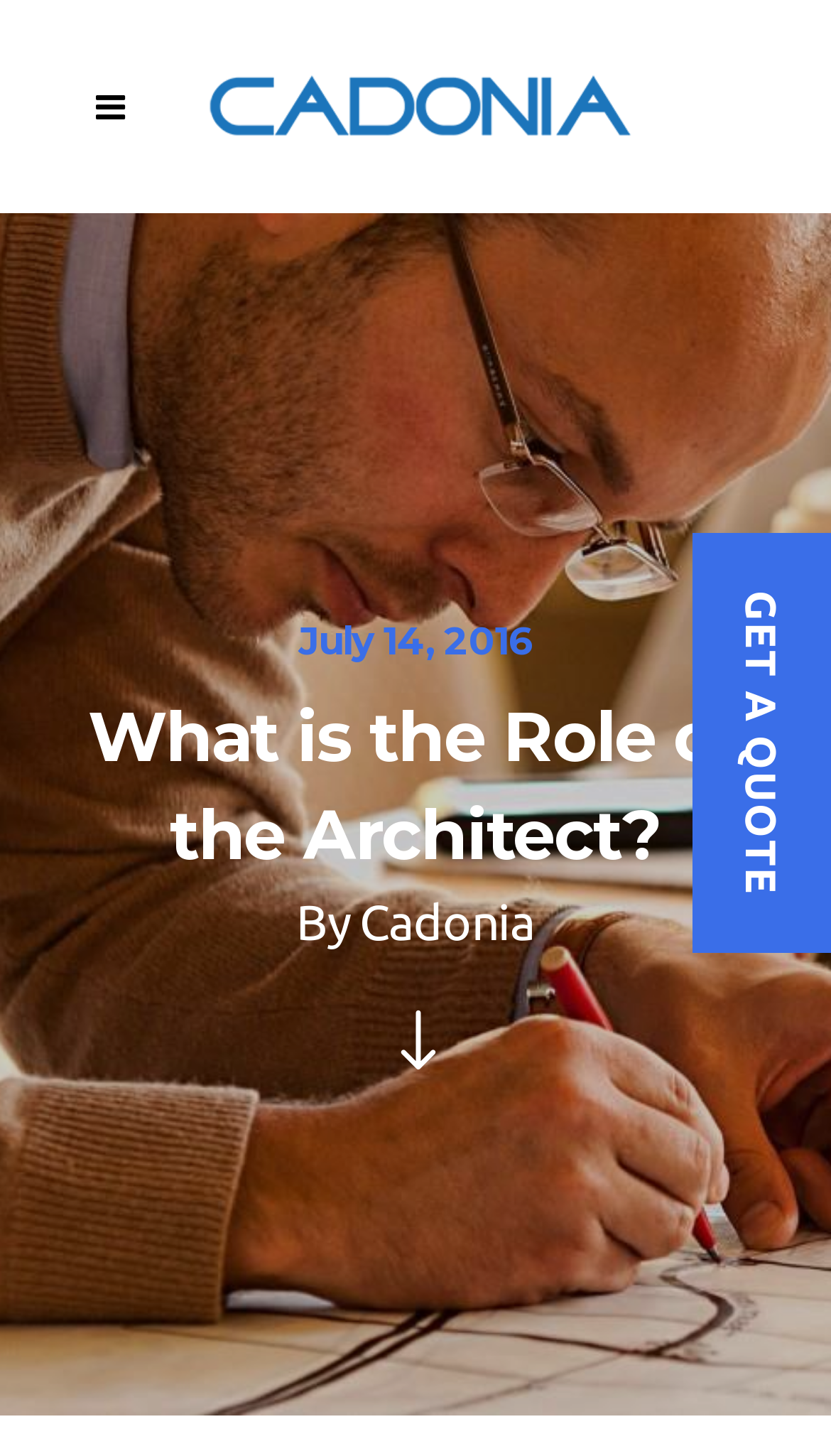Who is the author of the article?
Please provide a comprehensive and detailed answer to the question.

I found the author of the article by looking at the link element with the content 'Cadonia' which is located at the bounding box coordinates [0.433, 0.614, 0.644, 0.651].